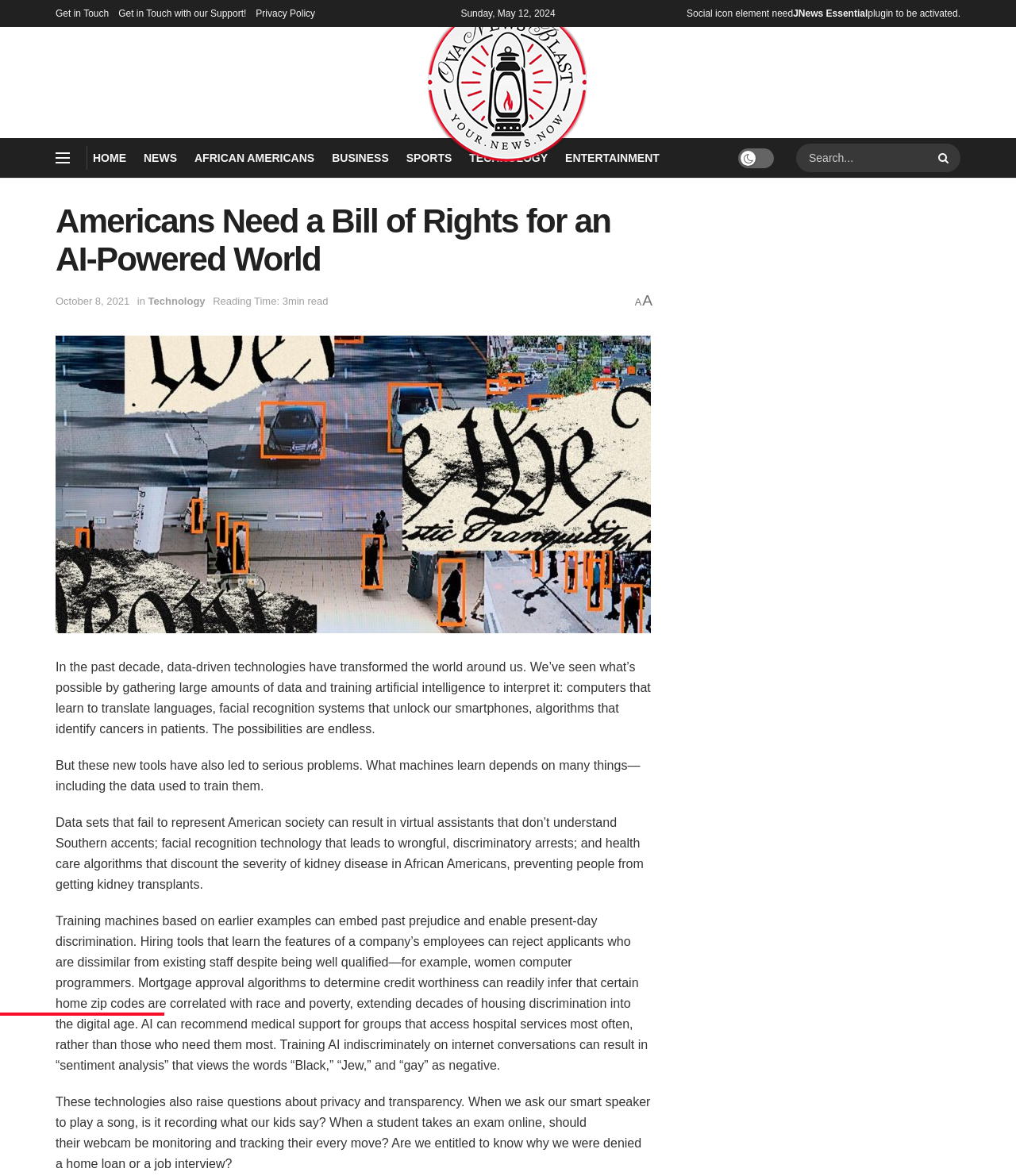Please identify the bounding box coordinates of the area that needs to be clicked to fulfill the following instruction: "Read the article about Americans needing a Bill of Rights for an AI-Powered World."

[0.055, 0.285, 0.641, 0.538]